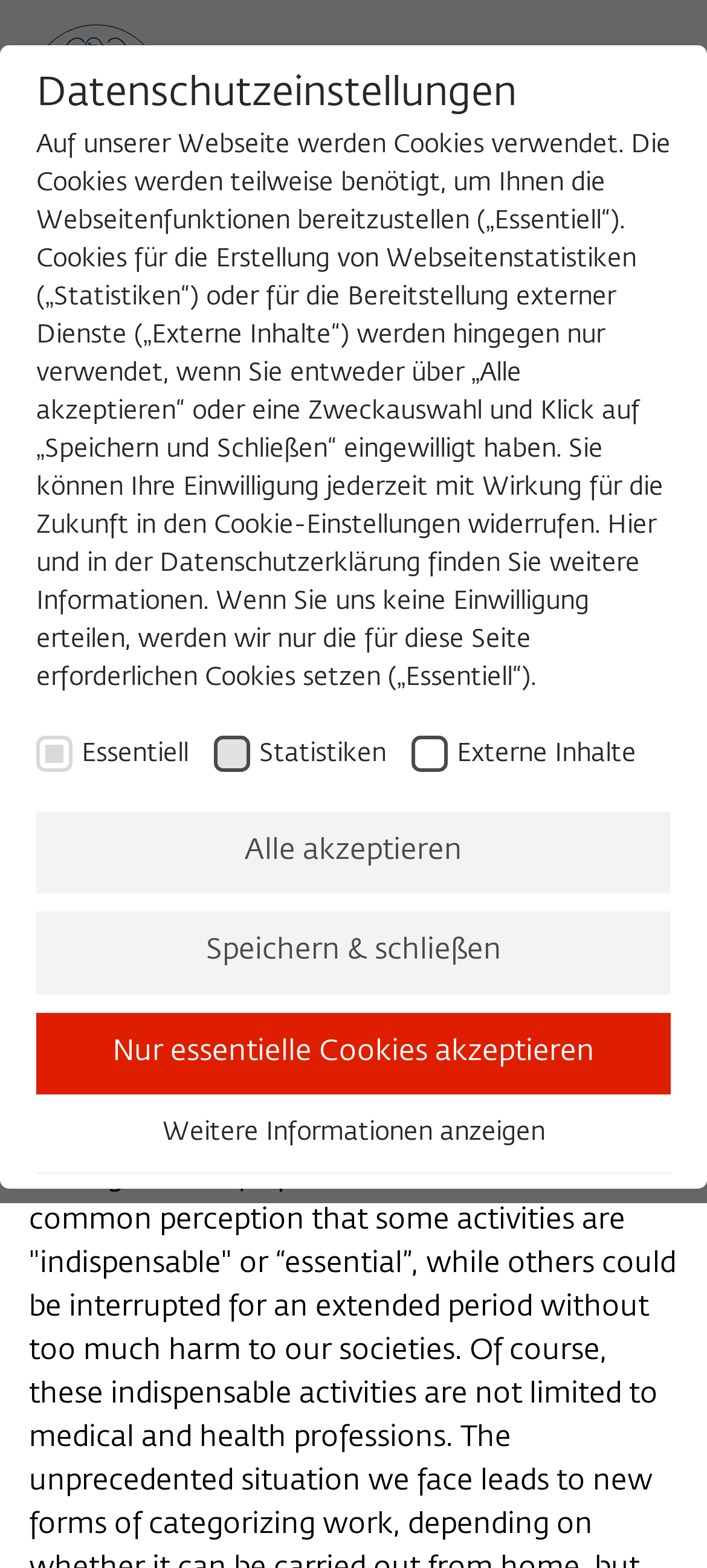Please answer the following question using a single word or phrase: 
How many search buttons are there?

1